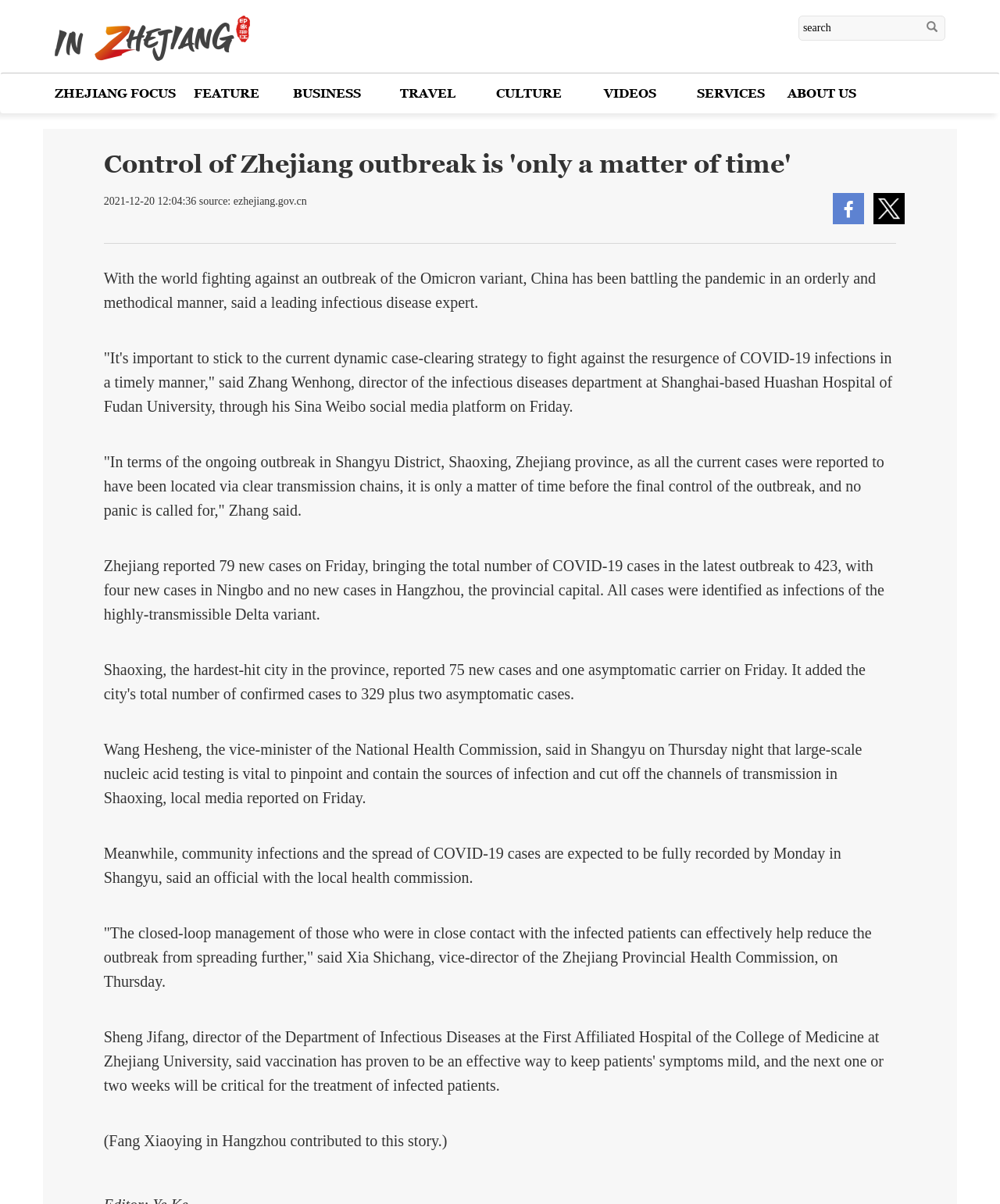Determine the bounding box coordinates for the area that needs to be clicked to fulfill this task: "go to ZHEJIANG FOCUS". The coordinates must be given as four float numbers between 0 and 1, i.e., [left, top, right, bottom].

[0.055, 0.061, 0.176, 0.093]